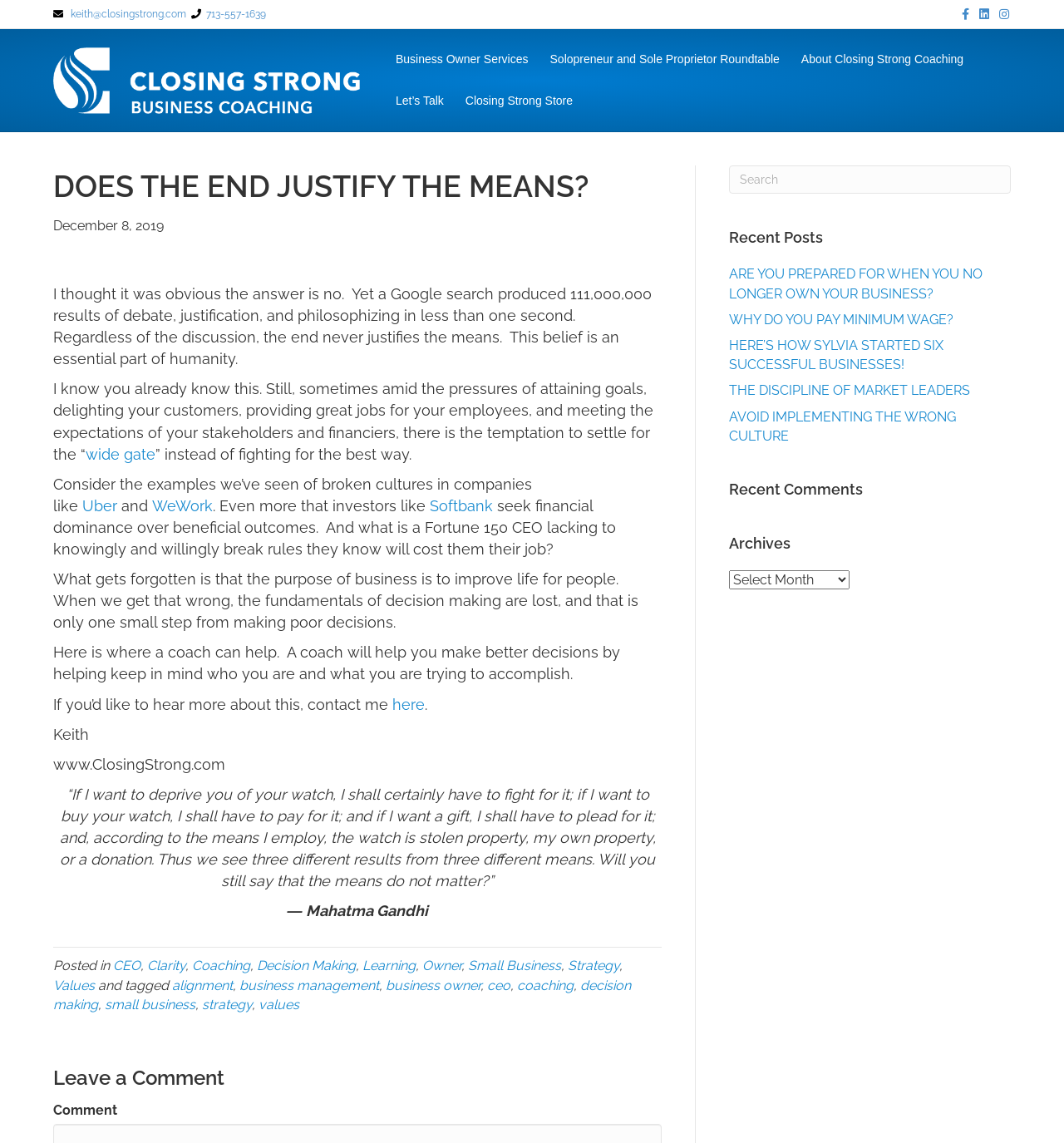Locate the bounding box coordinates of the element I should click to achieve the following instruction: "Search for something".

[0.685, 0.145, 0.95, 0.17]